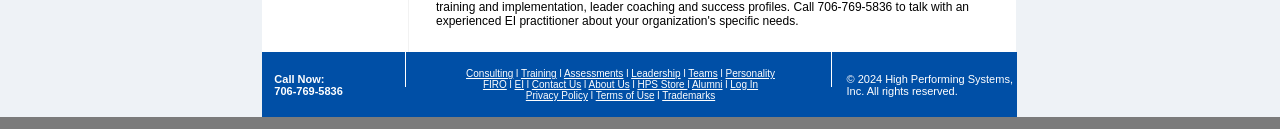Predict the bounding box of the UI element based on this description: "About Us".

[0.46, 0.612, 0.492, 0.698]